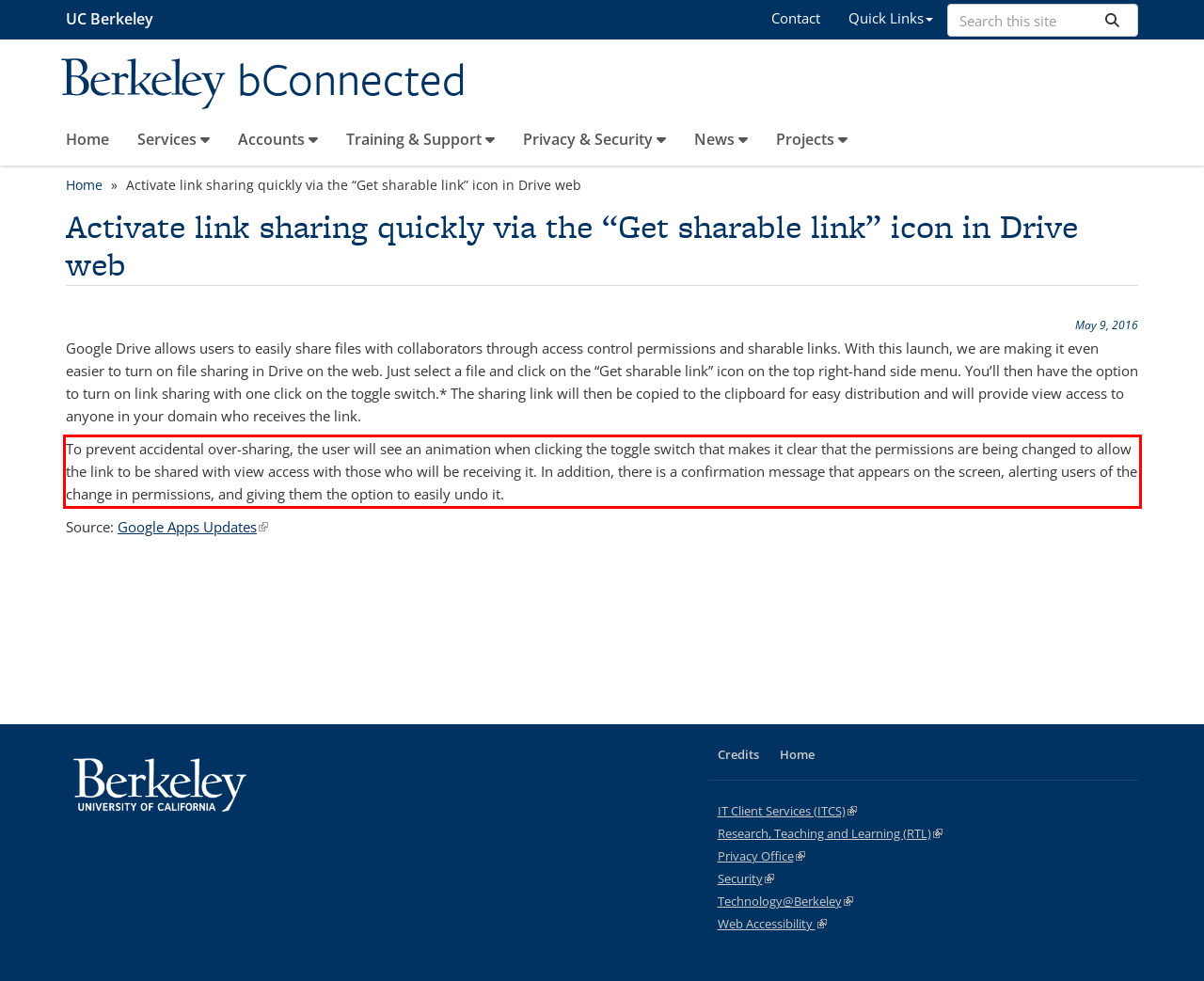Identify and extract the text within the red rectangle in the screenshot of the webpage.

To prevent accidental over-sharing, the user will see an animation when clicking the toggle switch that makes it clear that the permissions are being changed to allow the link to be shared with view access with those who will be receiving it. In addition, there is a confirmation message that appears on the screen, alerting users of the change in permissions, and giving them the option to easily undo it.